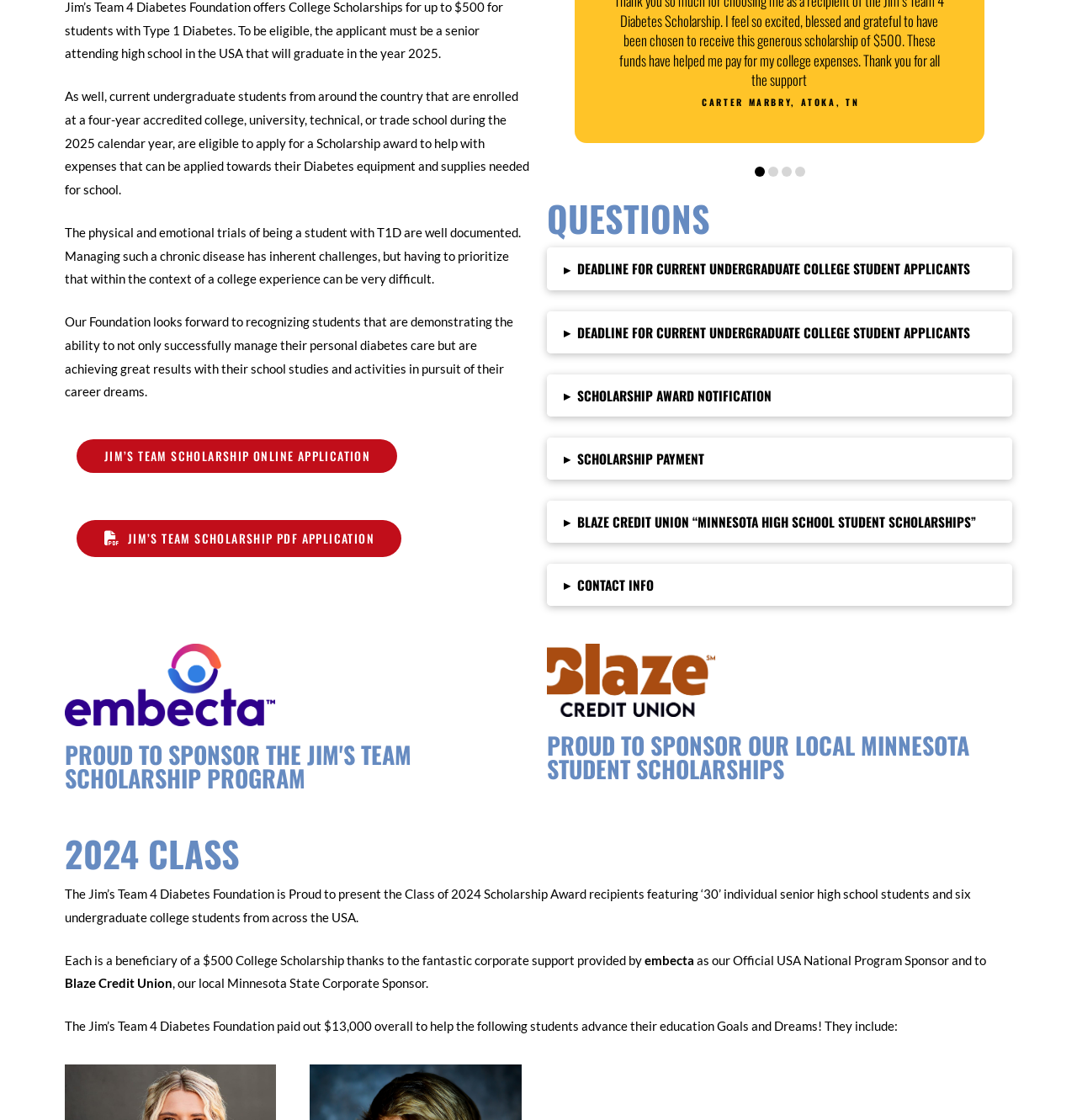Using the format (top-left x, top-left y, bottom-right x, bottom-right y), and given the element description, identify the bounding box coordinates within the screenshot: ▸Scholarship Award Notification

[0.508, 0.334, 0.94, 0.372]